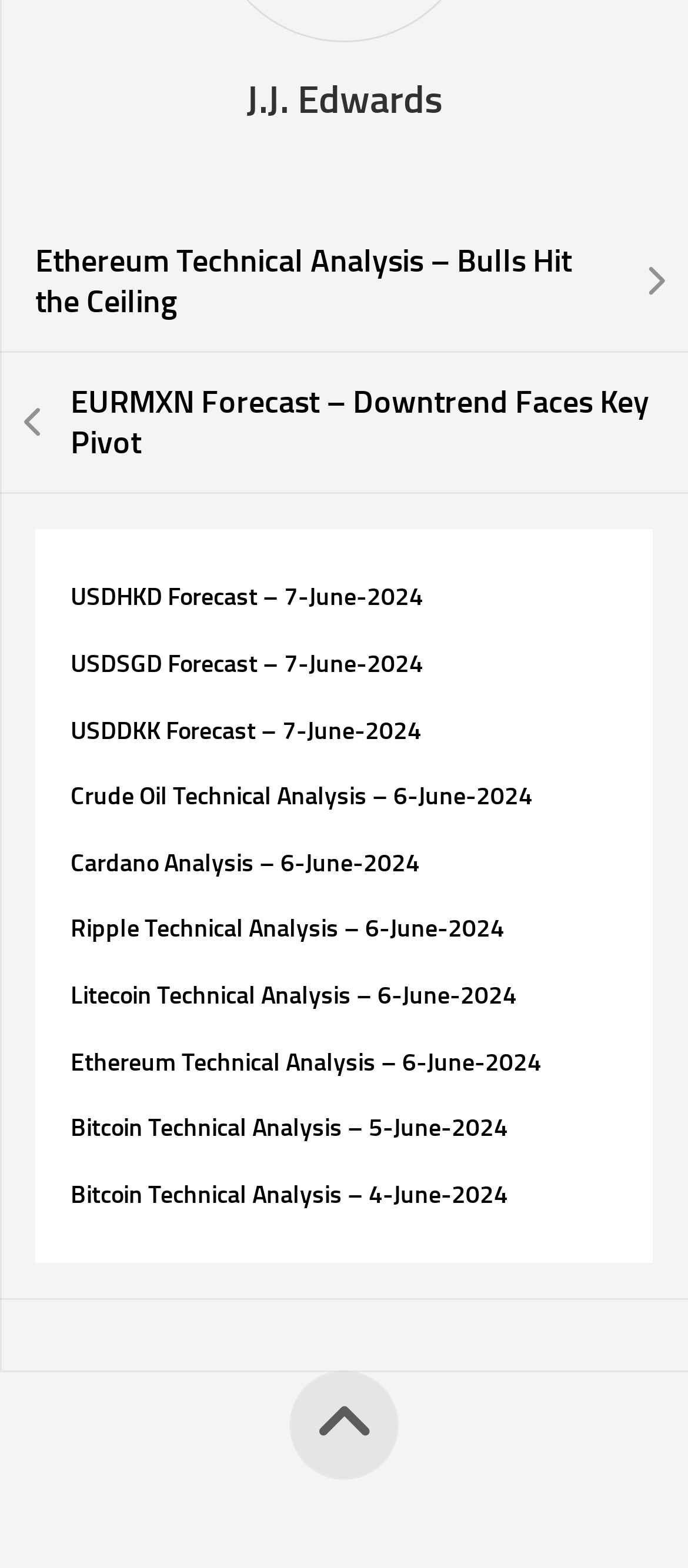Please find the bounding box coordinates of the section that needs to be clicked to achieve this instruction: "Read USDHKD Forecast – 7-June-2024".

[0.103, 0.372, 0.615, 0.391]